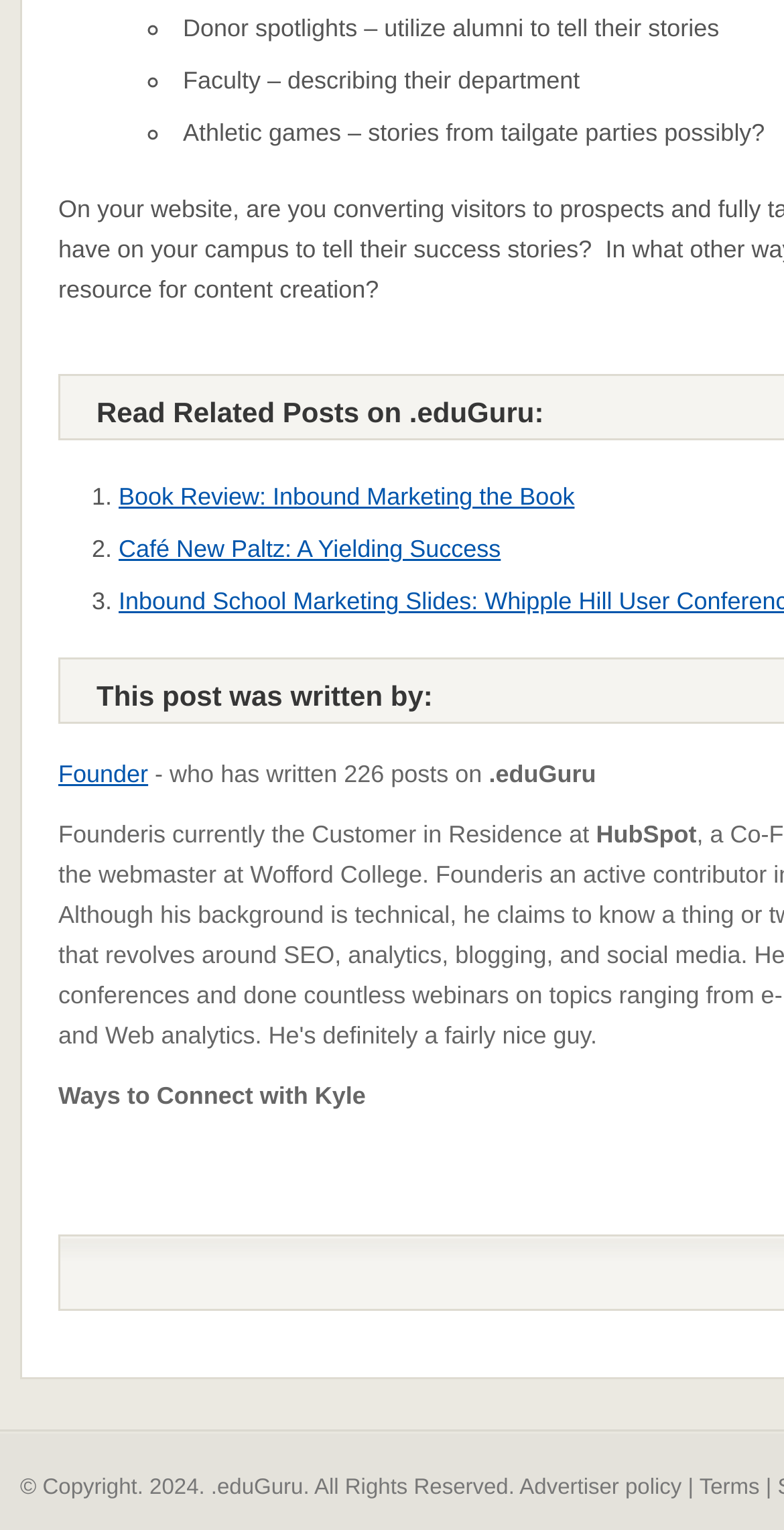What is the name of the website?
Based on the visual details in the image, please answer the question thoroughly.

The webpage contains multiple references to 'eduGuru', including in the text and as a link, indicating that it is the name of the website.